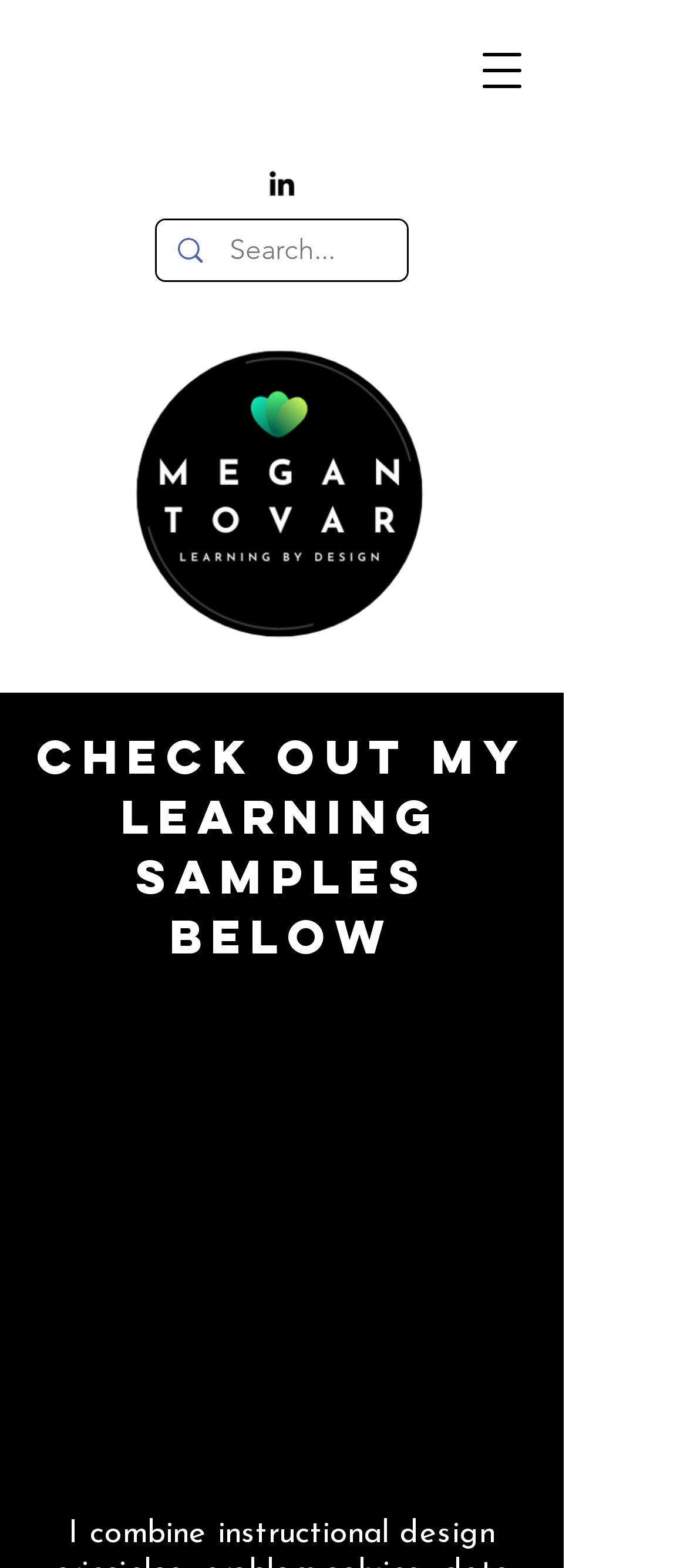Please answer the following query using a single word or phrase: 
What is the image below the heading?

A learning sample